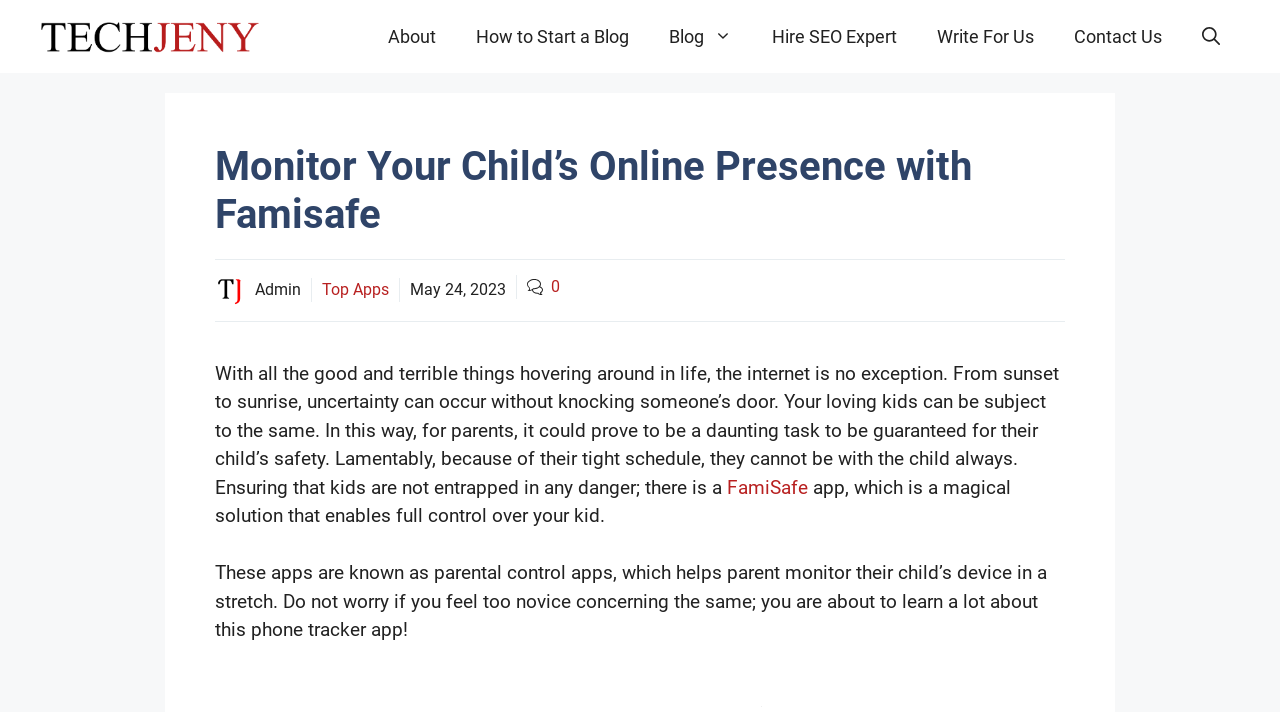Describe all the significant parts and information present on the webpage.

This webpage appears to be a blog post about monitoring children's online presence with an app called Famisafe. At the top of the page, there is a banner with a link to the site "TechJeny" accompanied by an image of the same name. Below the banner, a navigation menu is situated, containing links to various sections of the website, including "About", "How to Start a Blog", "Hire SEO Expert", "Write For Us", and "Contact Us". 

On the left side of the page, there is a header section with a heading that reads "Monitor Your Child’s Online Presence with Famisafe". Below the heading, there is an image of the author, followed by the author's name "Admin" and a link to "Top Apps". The date "May 24, 2023" is also displayed in this section.

The main content of the page is a lengthy paragraph that discusses the importance of monitoring children's online activities to ensure their safety. The text explains that parents may not always be able to supervise their children due to their busy schedules, and that's where parental control apps like Famisafe come in. The paragraph also contains a link to Famisafe, which opens in a new tab. The text continues to describe the benefits of using such apps to monitor children's devices.